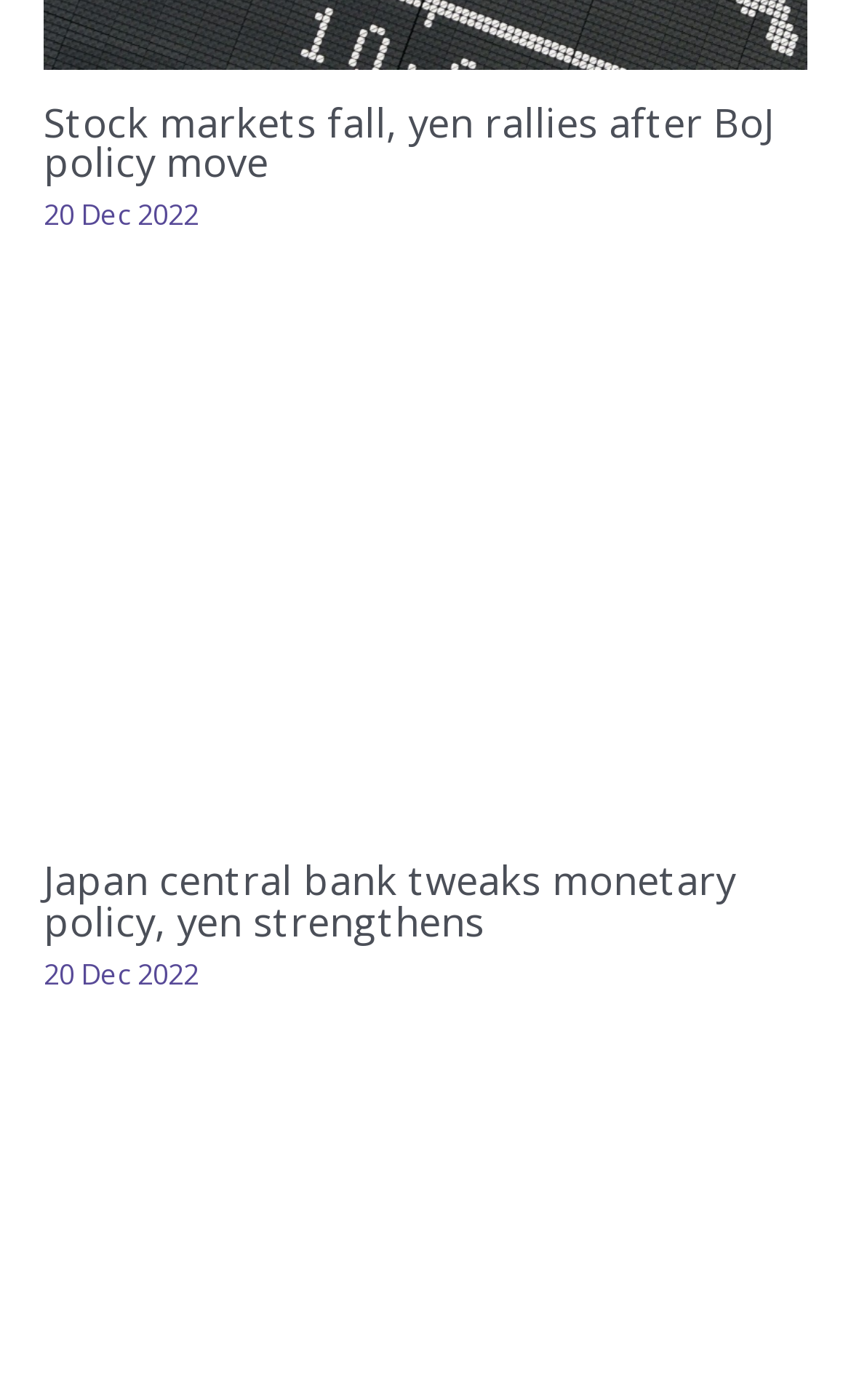How many links are in the first article?
Answer the question with a detailed and thorough explanation.

I found the first article element [141] and looked for link elements within it. There is only one link element [395] within the first article.